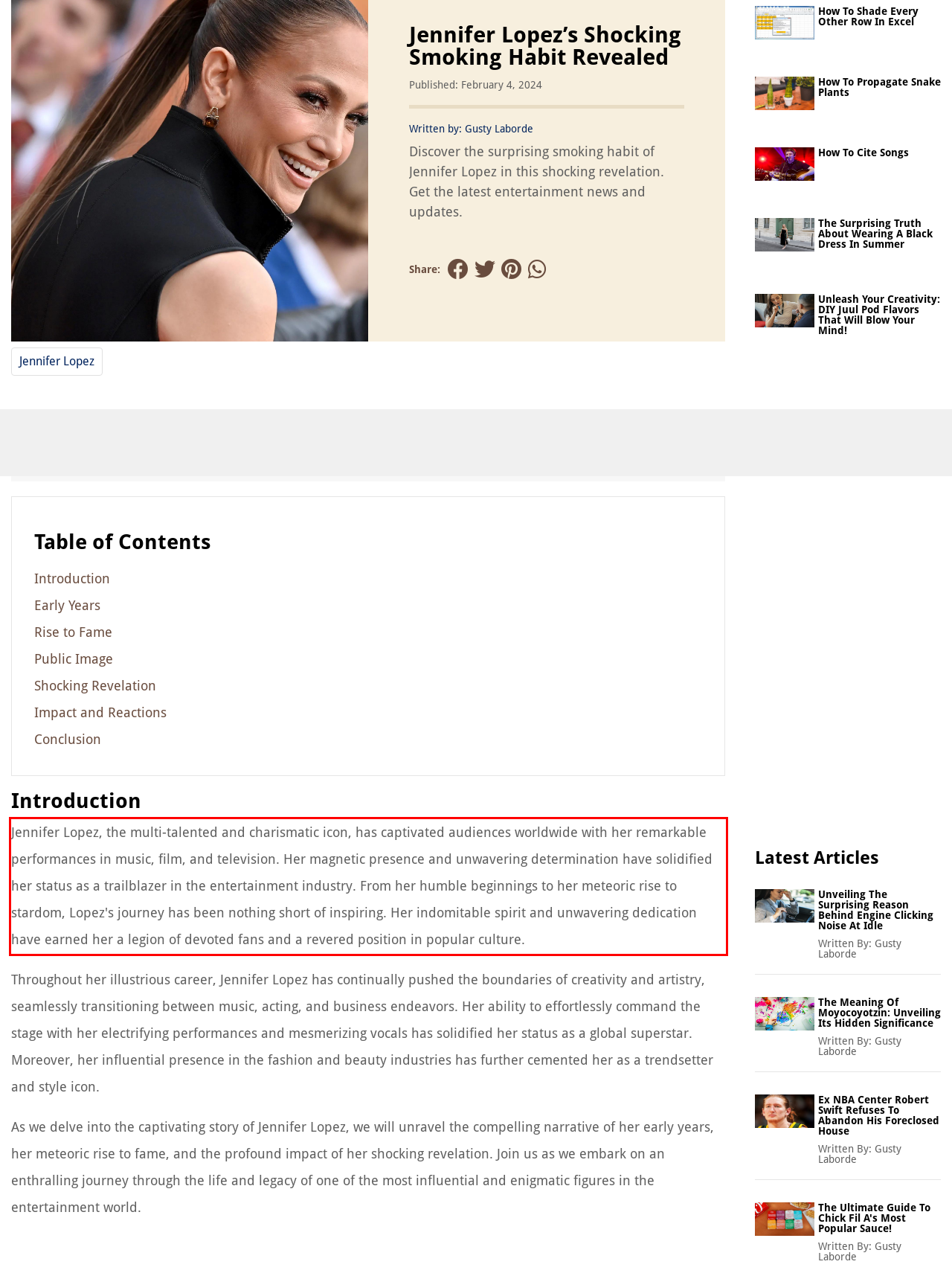You are provided with a screenshot of a webpage that includes a UI element enclosed in a red rectangle. Extract the text content inside this red rectangle.

Jennifer Lopez, the multi-talented and charismatic icon, has captivated audiences worldwide with her remarkable performances in music, film, and television. Her magnetic presence and unwavering determination have solidified her status as a trailblazer in the entertainment industry. From her humble beginnings to her meteoric rise to stardom, Lopez's journey has been nothing short of inspiring. Her indomitable spirit and unwavering dedication have earned her a legion of devoted fans and a revered position in popular culture.